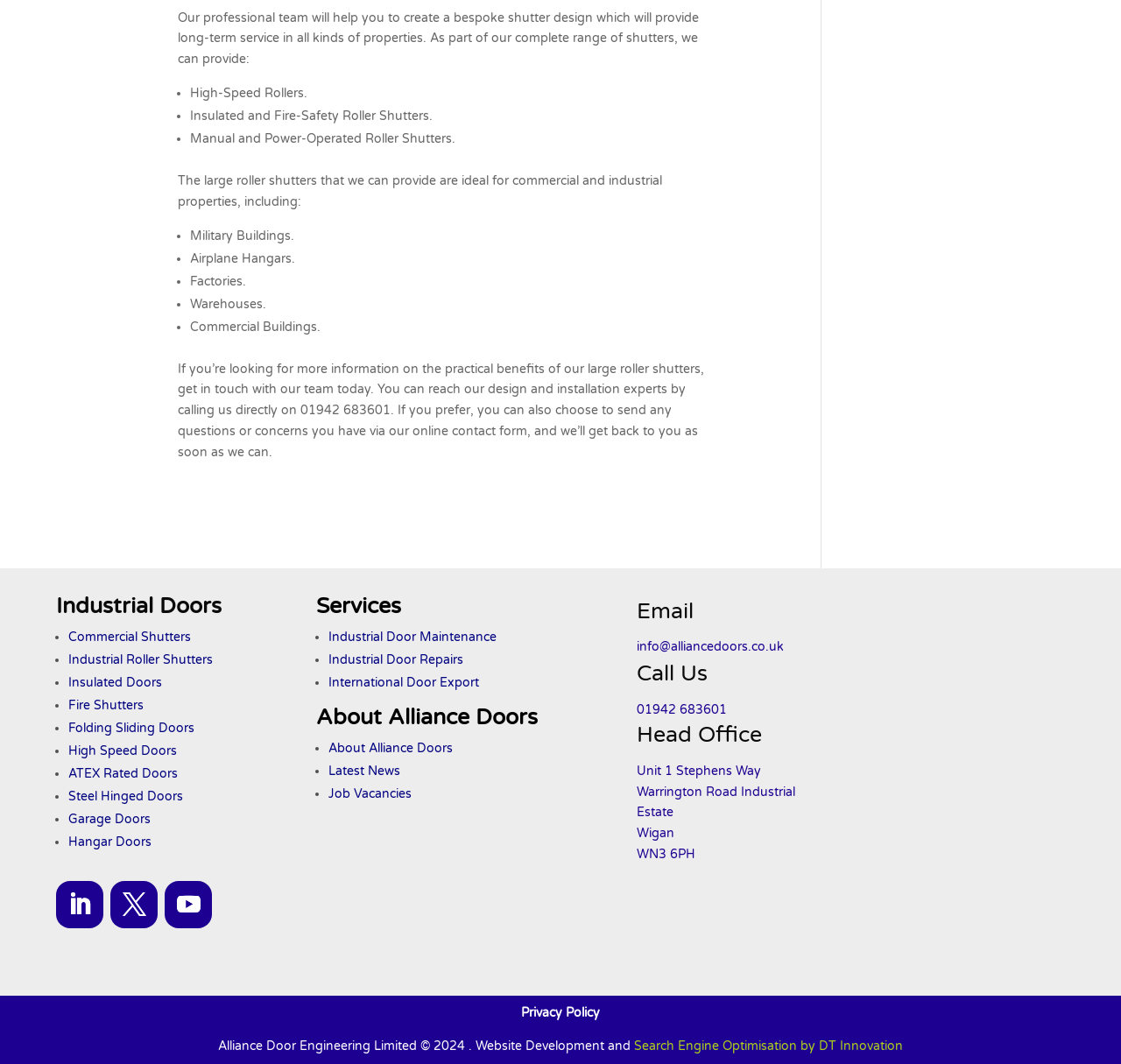Please identify the bounding box coordinates of the element that needs to be clicked to execute the following command: "Visit the 'About Alliance Doors' page". Provide the bounding box using four float numbers between 0 and 1, formatted as [left, top, right, bottom].

[0.282, 0.664, 0.487, 0.693]